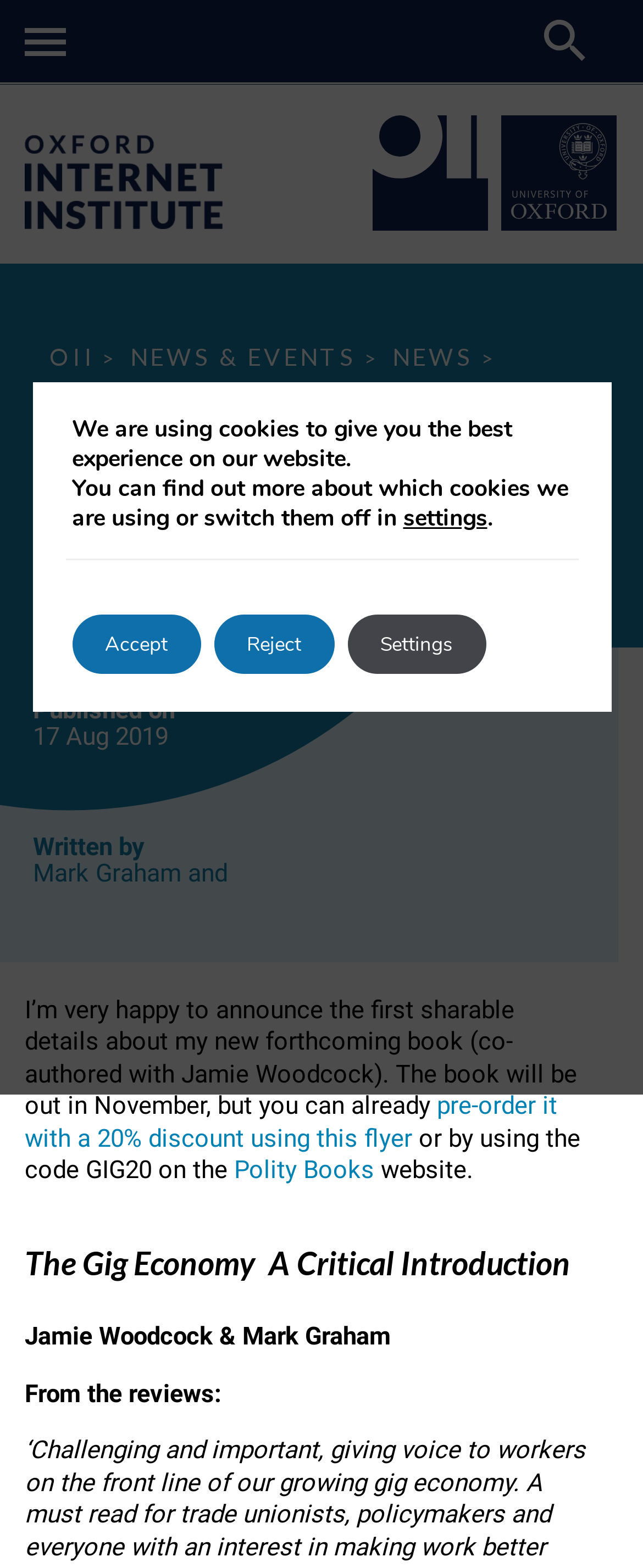Extract the main title from the webpage and generate its text.

Coming soon… The Gig Economy A Critical Introduction